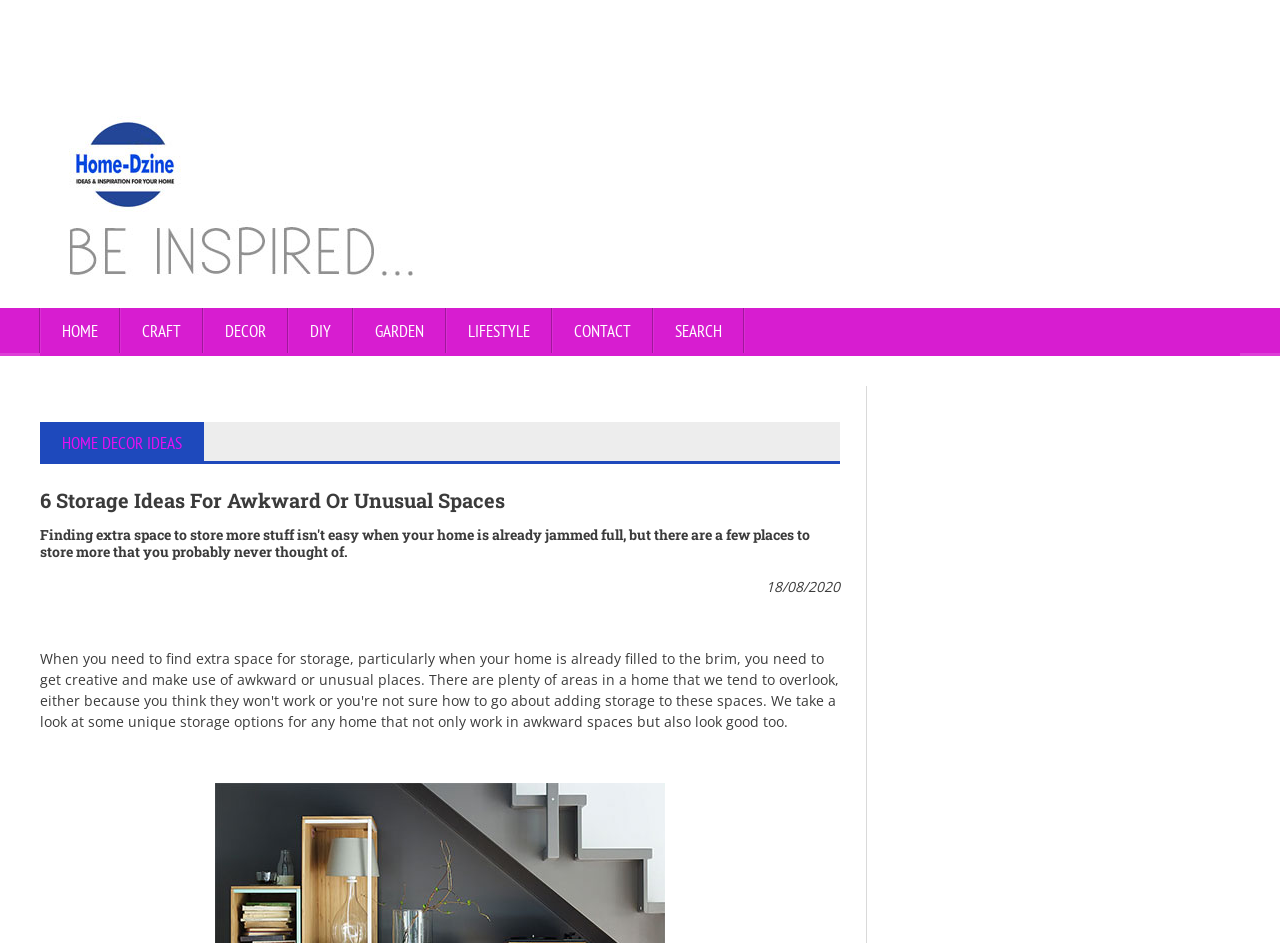Please specify the bounding box coordinates in the format (top-left x, top-left y, bottom-right x, bottom-right y), with all values as floating point numbers between 0 and 1. Identify the bounding box of the UI element described by: Integrating with BankID v6

None